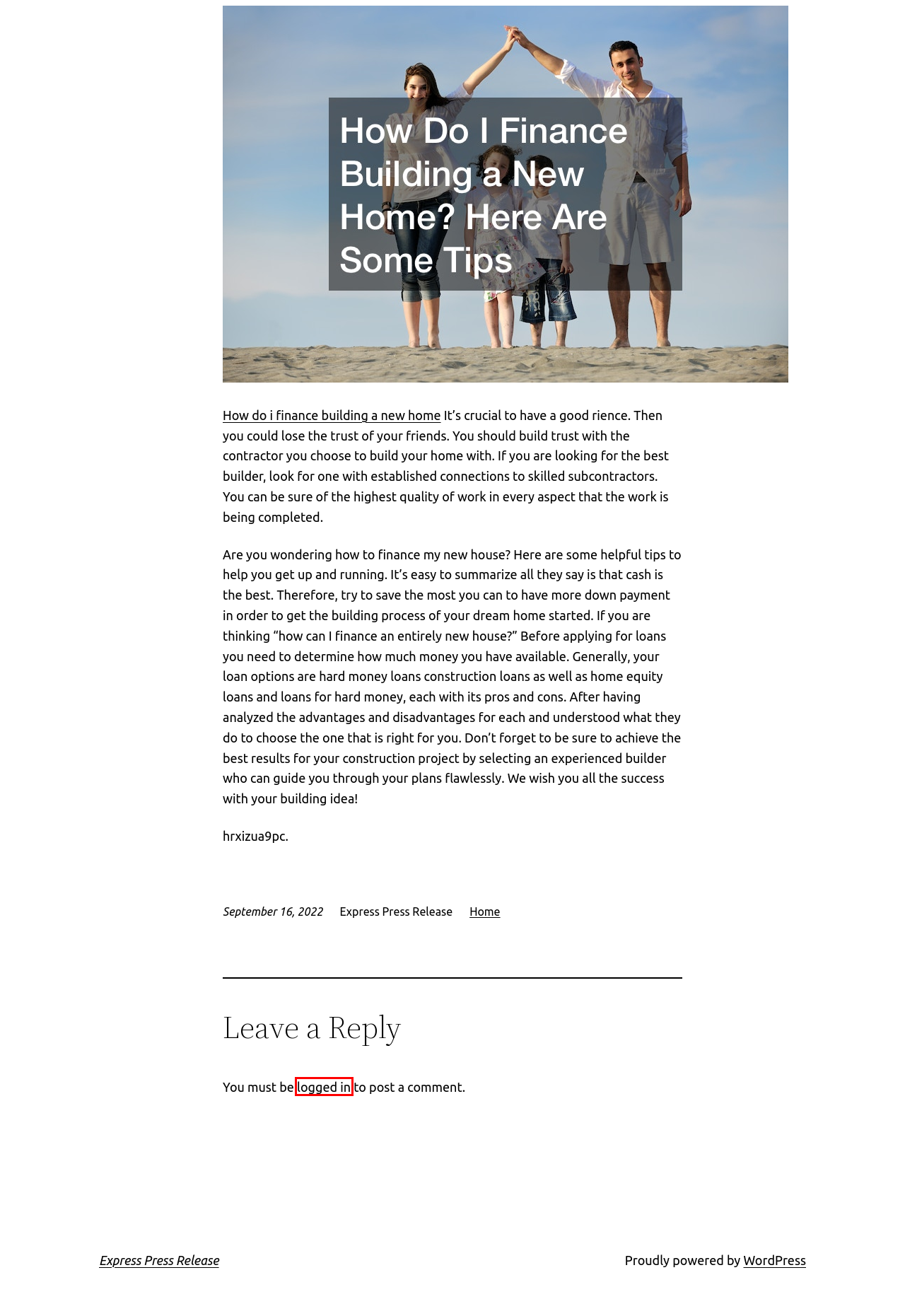After examining the screenshot of a webpage with a red bounding box, choose the most accurate webpage description that corresponds to the new page after clicking the element inside the red box. Here are the candidates:
A. Tutorials - Express Press Release
B. Blog Tool, Publishing Platform, and CMS – WordPress.org
C. Sample Page - Express Press Release
D. Home Archives - Express Press Release
E. How Do I Finance Building a New Home? Here Are Some Tips - Finance Training Topics
F. Plugins - Express Press Release
G. Log In ‹ Express Press Release — WordPress
H. RokTabs - Express Press Release

G